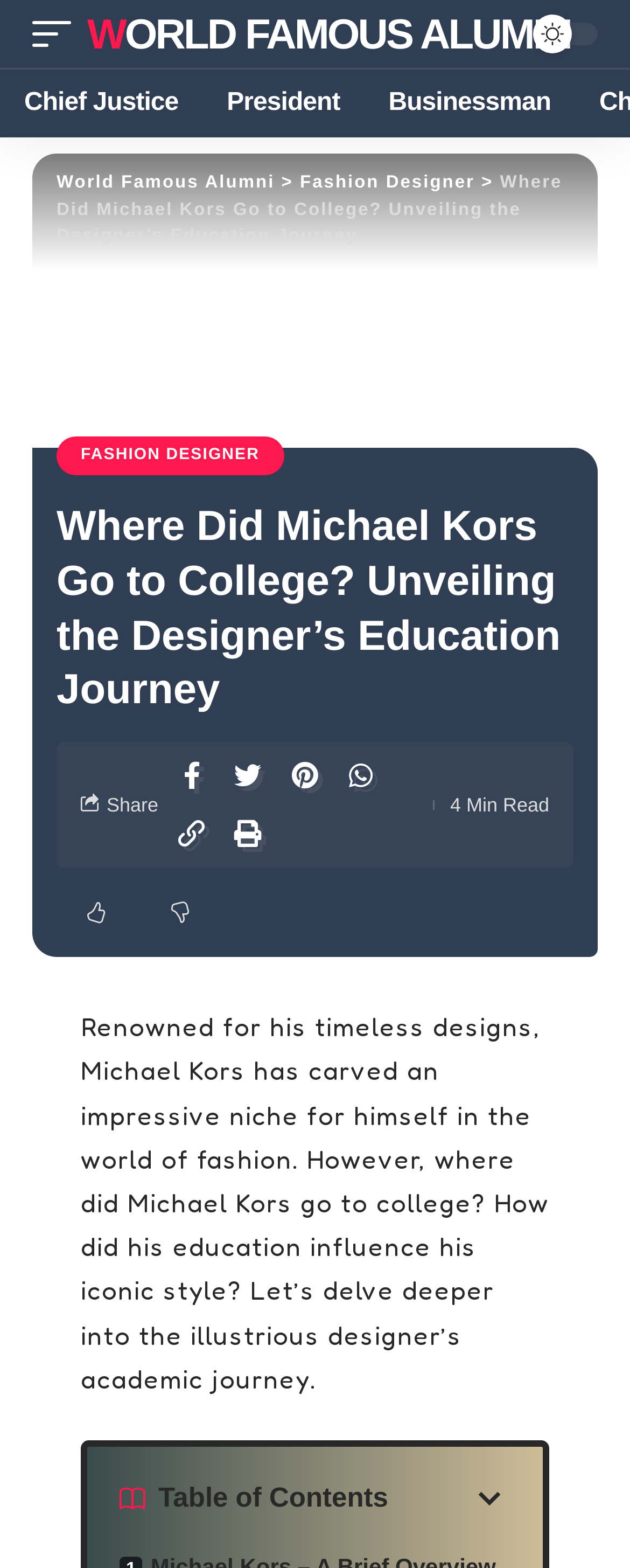Identify the bounding box coordinates of the region I need to click to complete this instruction: "View Table of Contents".

[0.251, 0.945, 0.616, 0.965]